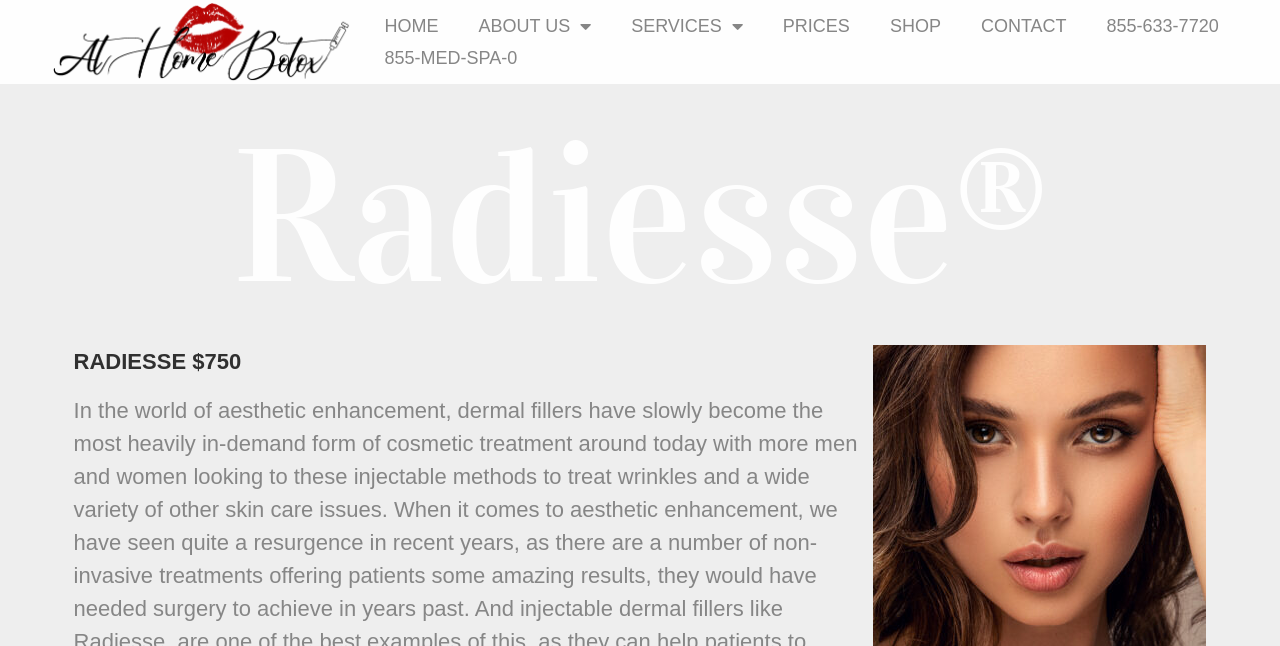Show me the bounding box coordinates of the clickable region to achieve the task as per the instruction: "Click the 'Search' button".

None